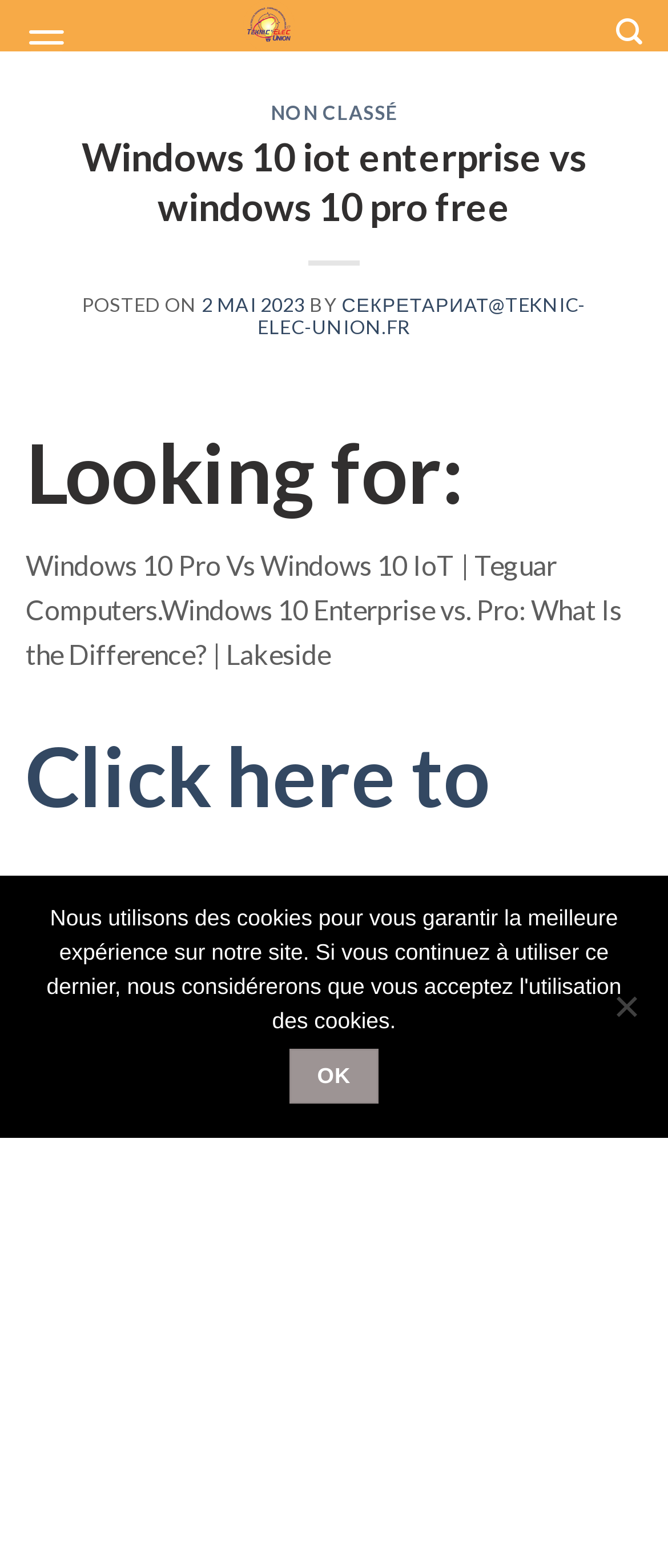Using the element description 2 mai 20232 mai 2023, predict the bounding box coordinates for the UI element. Provide the coordinates in (top-left x, top-left y, bottom-right x, bottom-right y) format with values ranging from 0 to 1.

[0.302, 0.186, 0.457, 0.201]